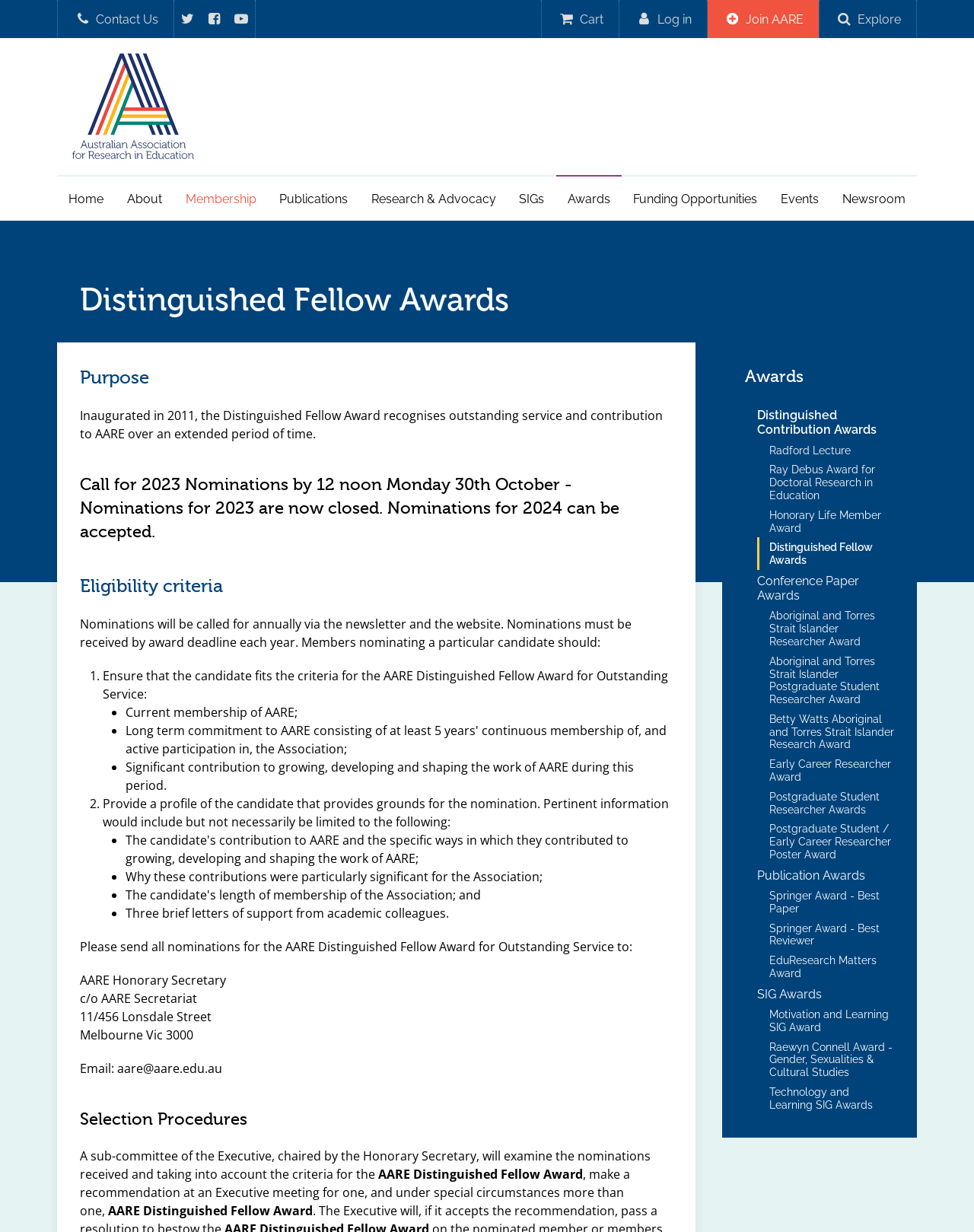Please determine the bounding box coordinates of the clickable area required to carry out the following instruction: "View the Awards page". The coordinates must be four float numbers between 0 and 1, represented as [left, top, right, bottom].

[0.765, 0.297, 0.918, 0.316]